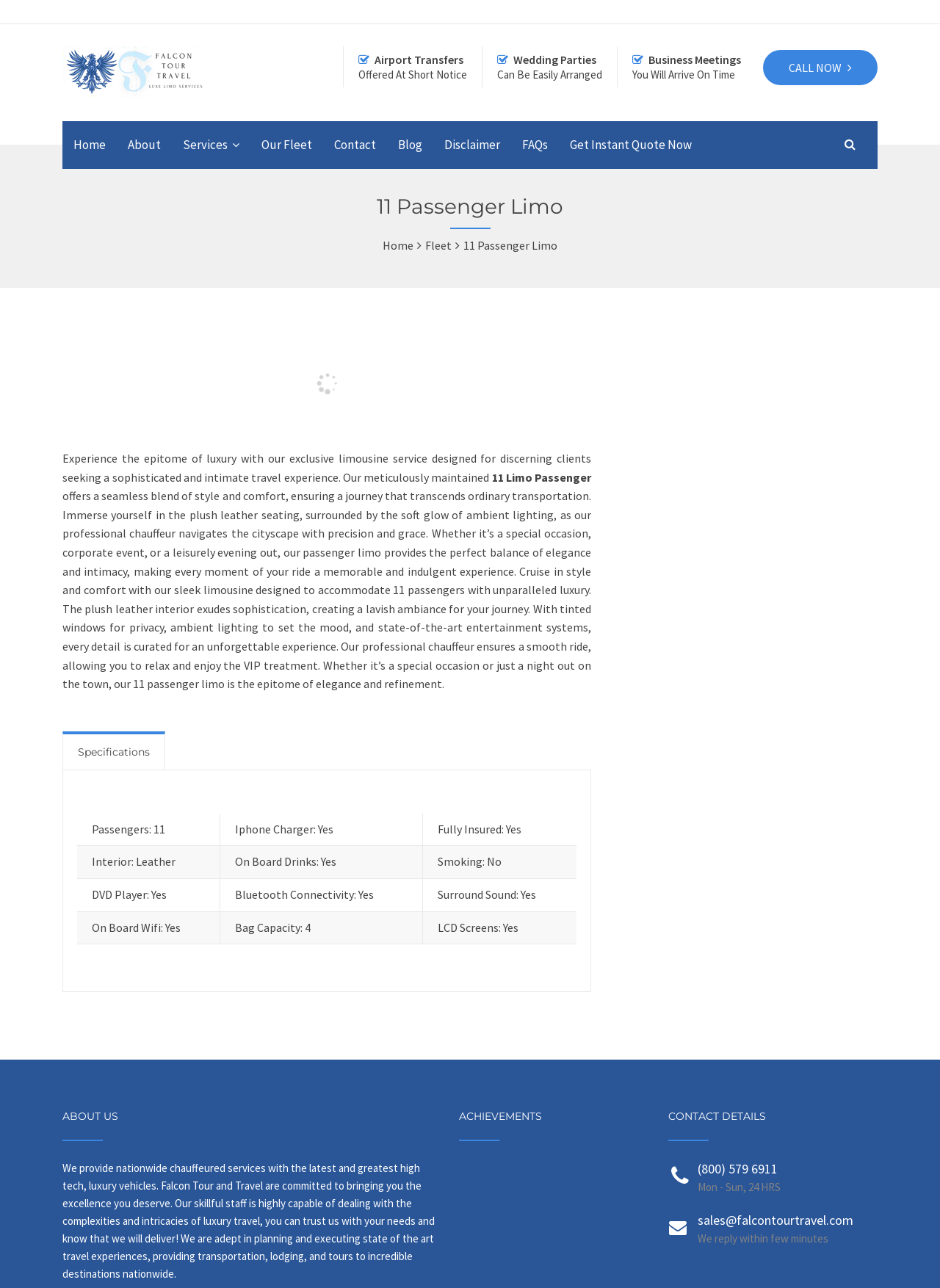What is the response time for emails sent to Falcon Tour and Travel?
Look at the image and respond with a one-word or short-phrase answer.

Few minutes